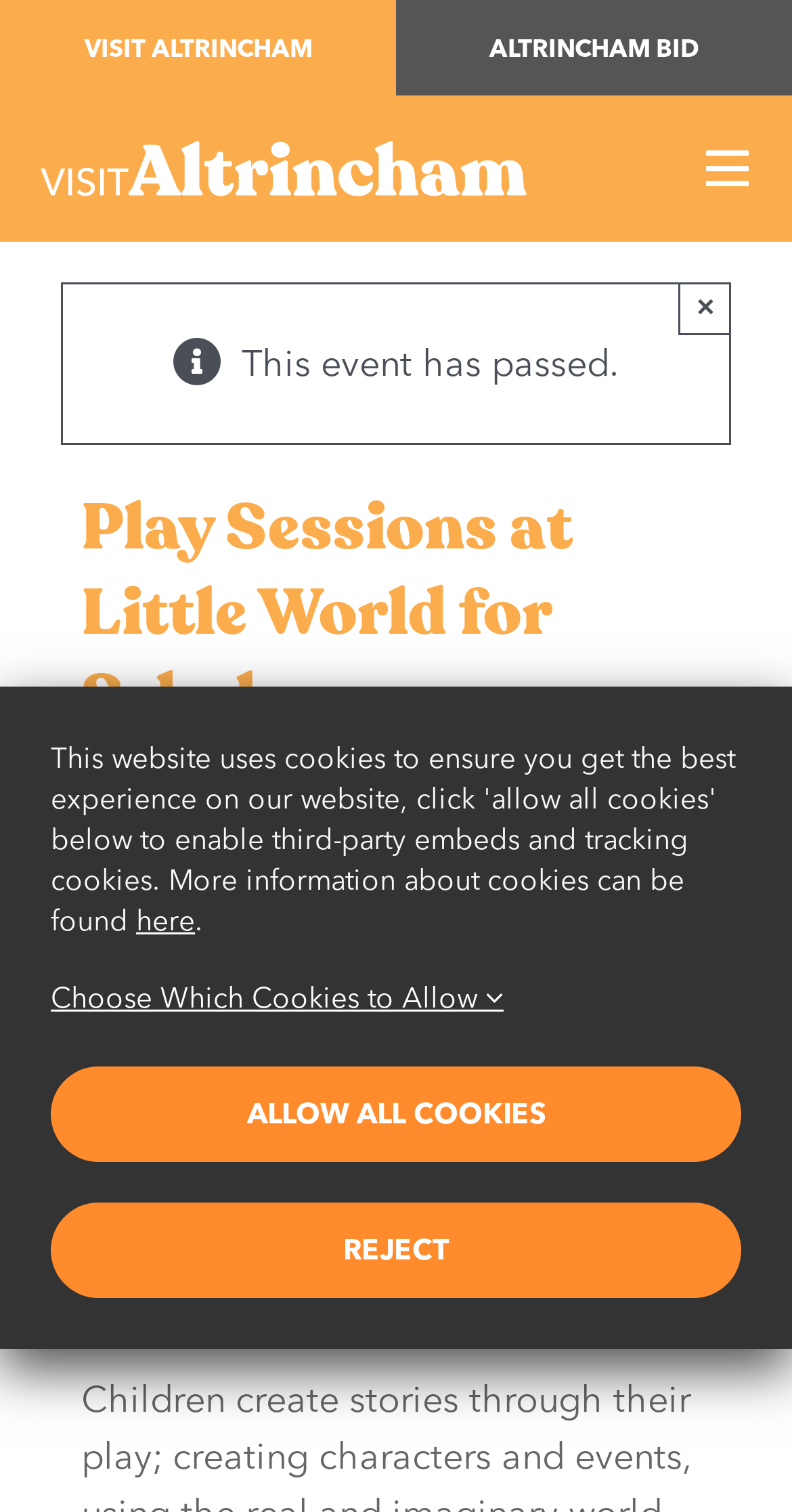Can you find the bounding box coordinates for the element to click on to achieve the instruction: "Read more about Postcard Inn"?

None